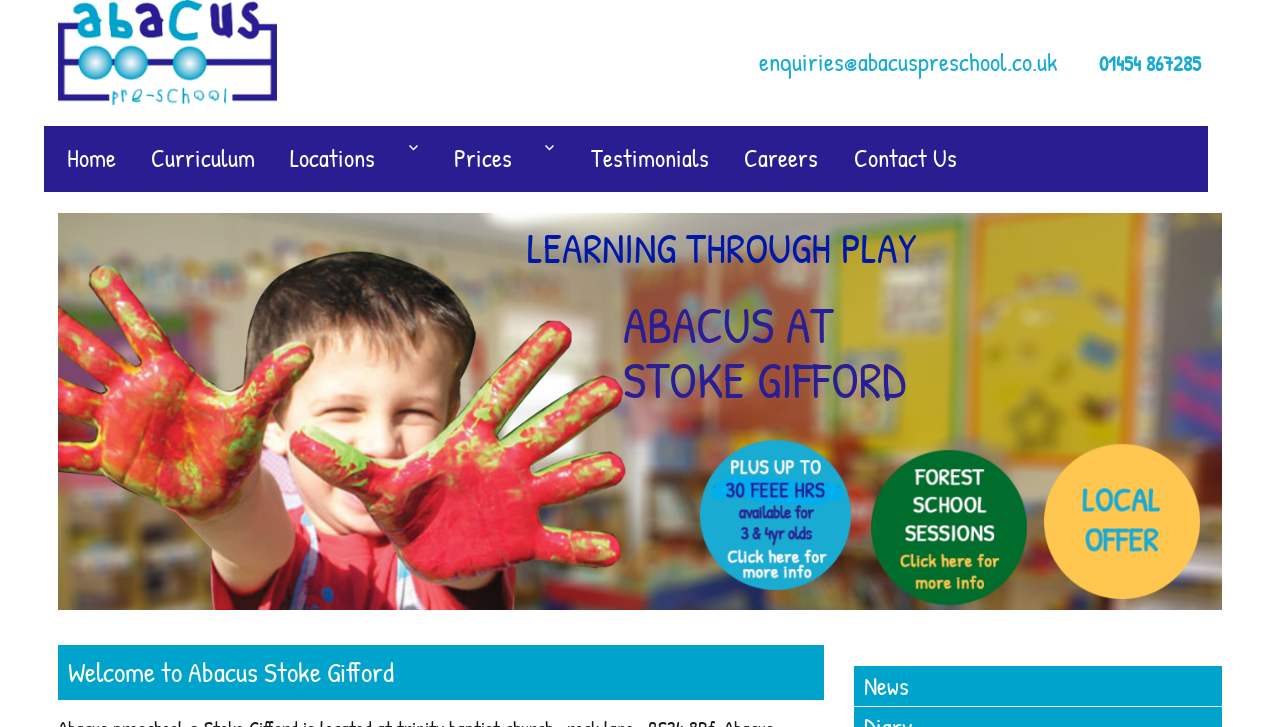Find the bounding box coordinates of the clickable region needed to perform the following instruction: "Call 01454 867285". The coordinates should be provided as four float numbers between 0 and 1, i.e., [left, top, right, bottom].

[0.859, 0.067, 0.938, 0.106]